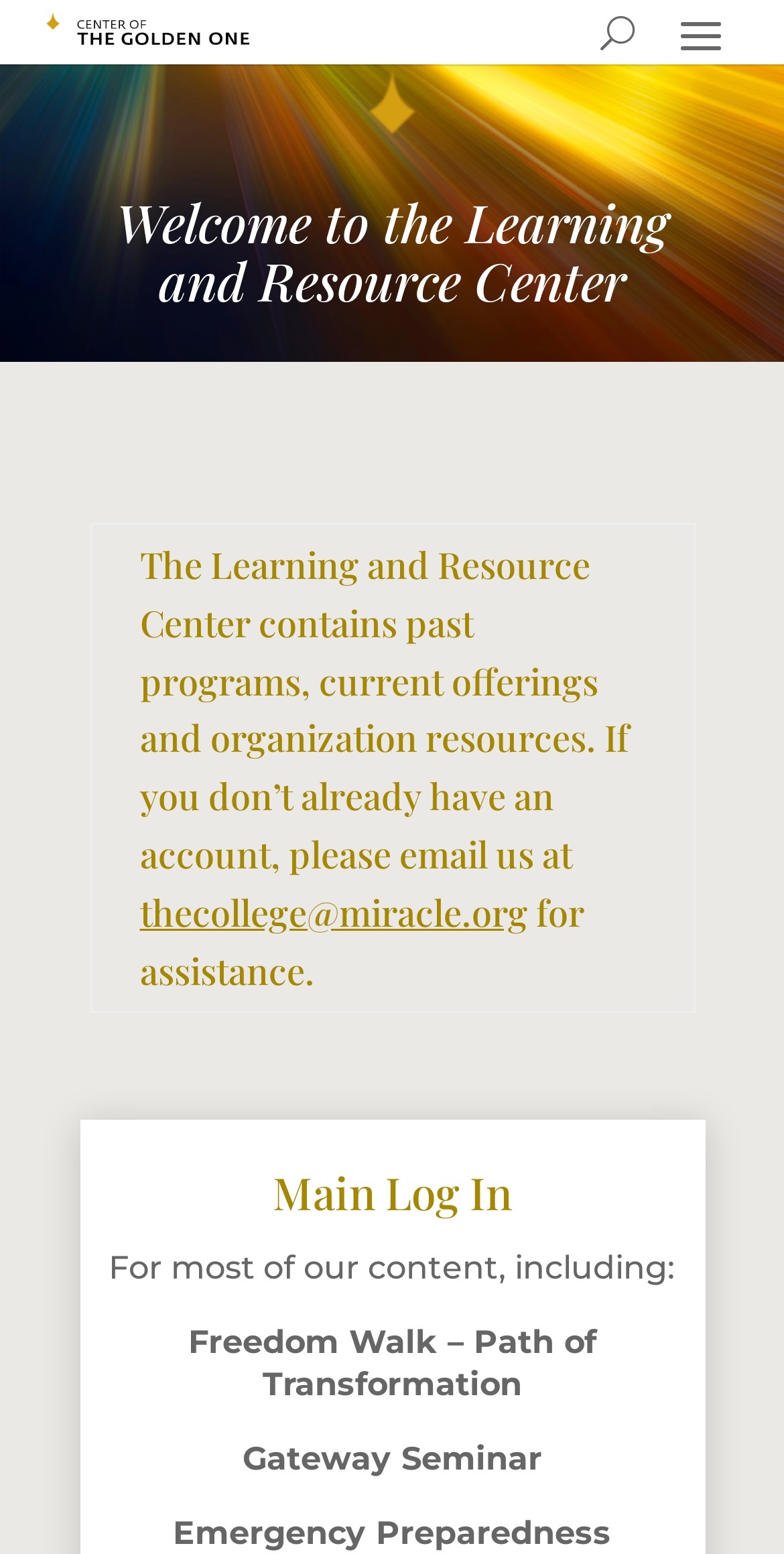Create a detailed description of the webpage's content and layout.

The webpage is dedicated to the Center of The Golden One, an organization focused on spiritual awareness and awakening. At the top-left corner, there is a link, and at the top-right corner, there is a button labeled "U". Below the button, a heading "Welcome to the Learning and Resource Center" is prominently displayed. 

Underneath the heading, a table layout is presented, occupying most of the page's width. The table contains a single row and cell, which holds a paragraph of text describing the Learning and Resource Center. The text explains that the center contains past programs, current offerings, and organization resources, and provides an email address, thecollege@miracle.org, for assistance in creating an account.

Further down the page, another heading "Main Log In" is situated. Below this heading, there are three lines of static text, listing some of the content available, including "Freedom Walk – Path of Transformation", "Gateway Seminar", and "Emergency Preparedness".